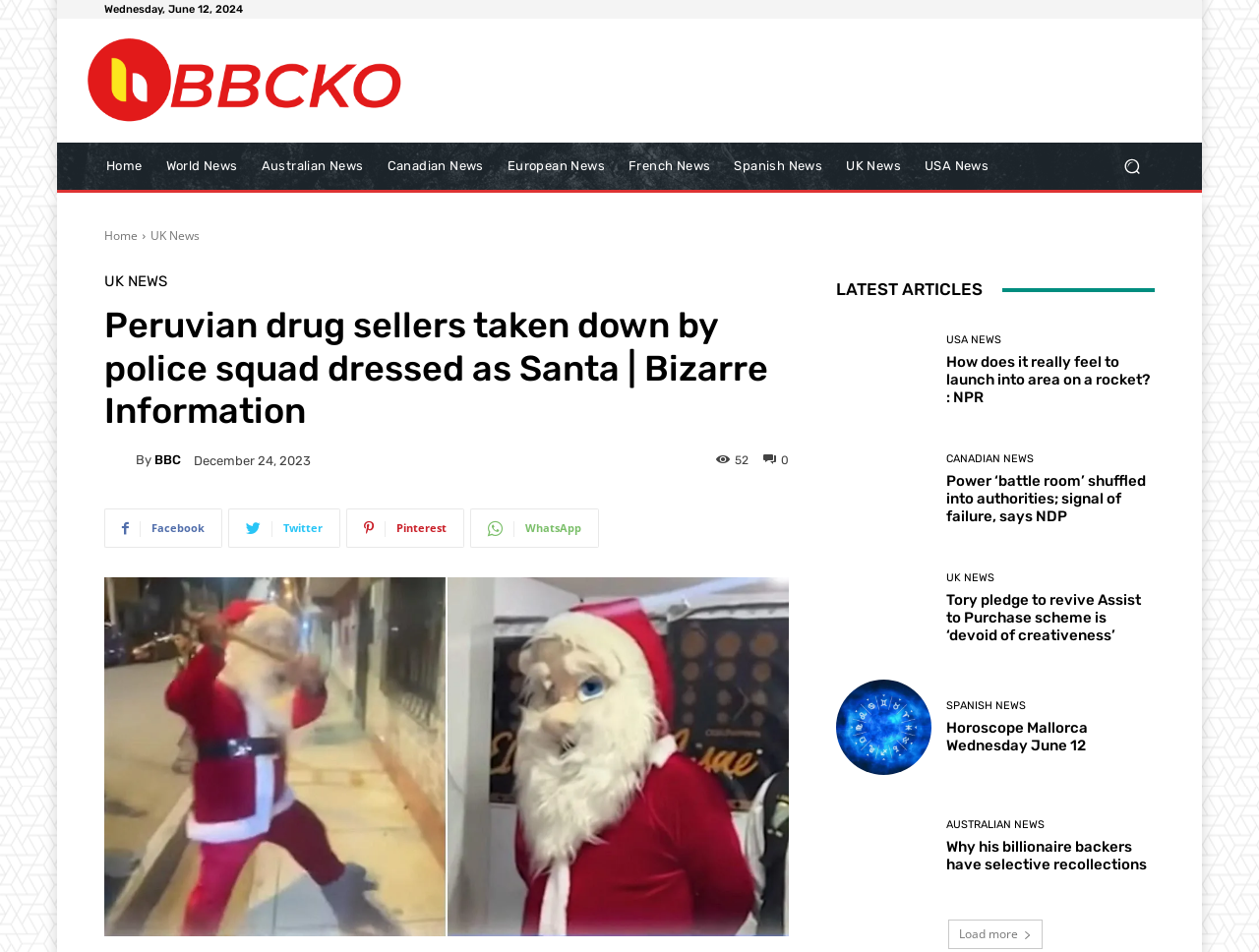Provide a short answer using a single word or phrase for the following question: 
What is the date of the article?

December 24, 2023